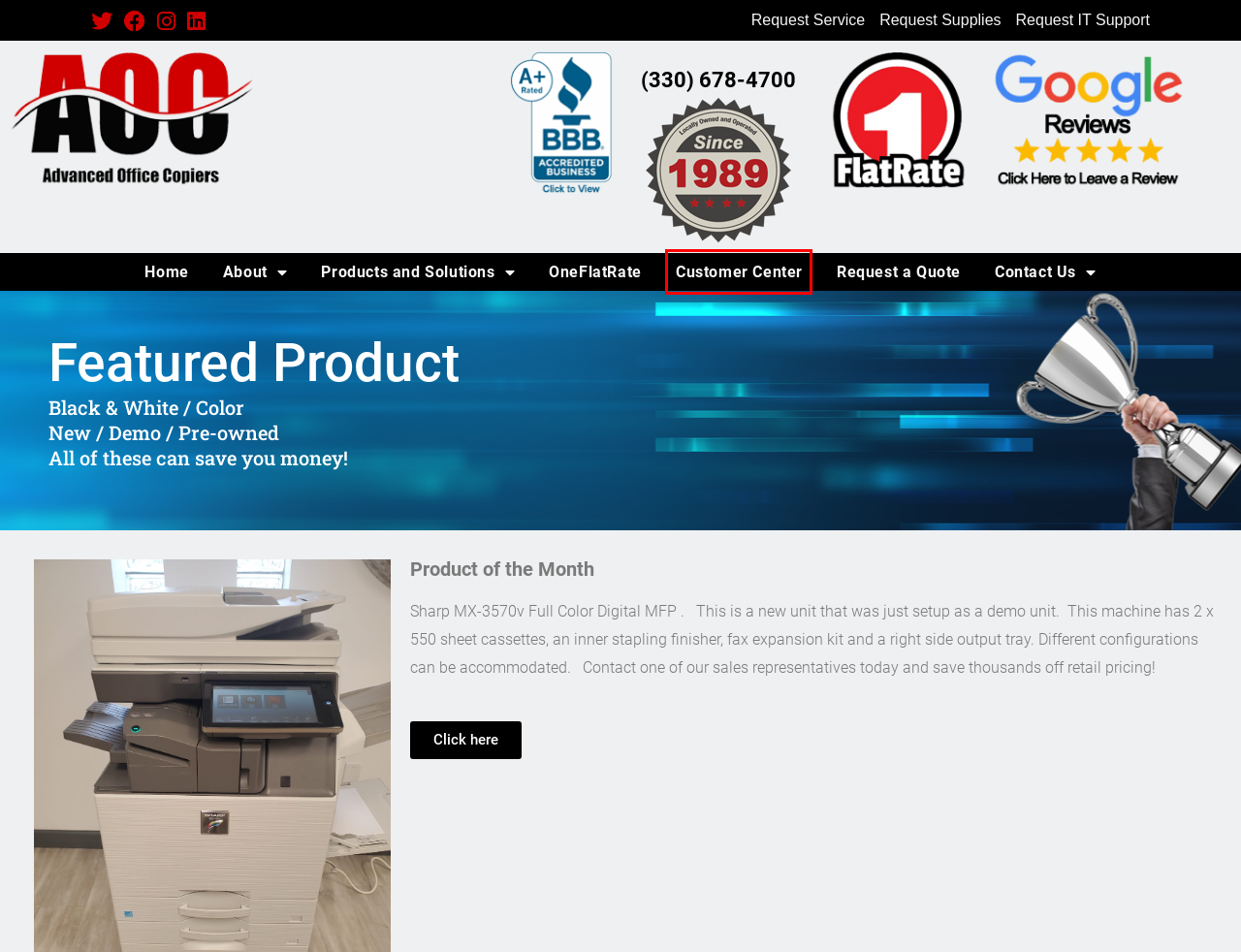Review the webpage screenshot and focus on the UI element within the red bounding box. Select the best-matching webpage description for the new webpage that follows after clicking the highlighted element. Here are the candidates:
A. Home - Advanced Office Copiers
B. Products and Solutions - Advanced Office Copiers
C. Customer Center - Advanced Office Copiers
D. Request IT Support - Advanced Office Copiers
E. Request Service - Advanced Office Copiers
F. Request a Quote - Advanced Office Copiers
G. Contact - Advanced Office Copiers
H. One Flat Rate - Advanced Office Copiers

C